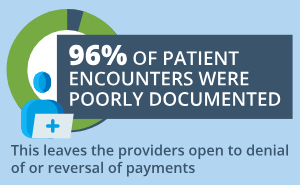Elaborate on the various elements present in the image.

The image highlights a critical finding in telemedicine documentation practices, emphasizing that a staggering 96% of patient encounters were poorly documented. This alarming statistic indicates significant gaps in record-keeping, which can expose healthcare providers to potential denials or reversals of payments. Accompanying the text is a visual representation featuring a graphic icon of a healthcare professional working on a laptop, underscoring the digital aspect of telehealth. The background element presents a pie chart, signaling the importance of thorough documentation in ensuring compliance and proper payment within telemedicine practices. Overall, the image serves as a stark reminder of the challenges faced during the transition to telehealth, calling for enhanced training and monitoring in documentation processes.